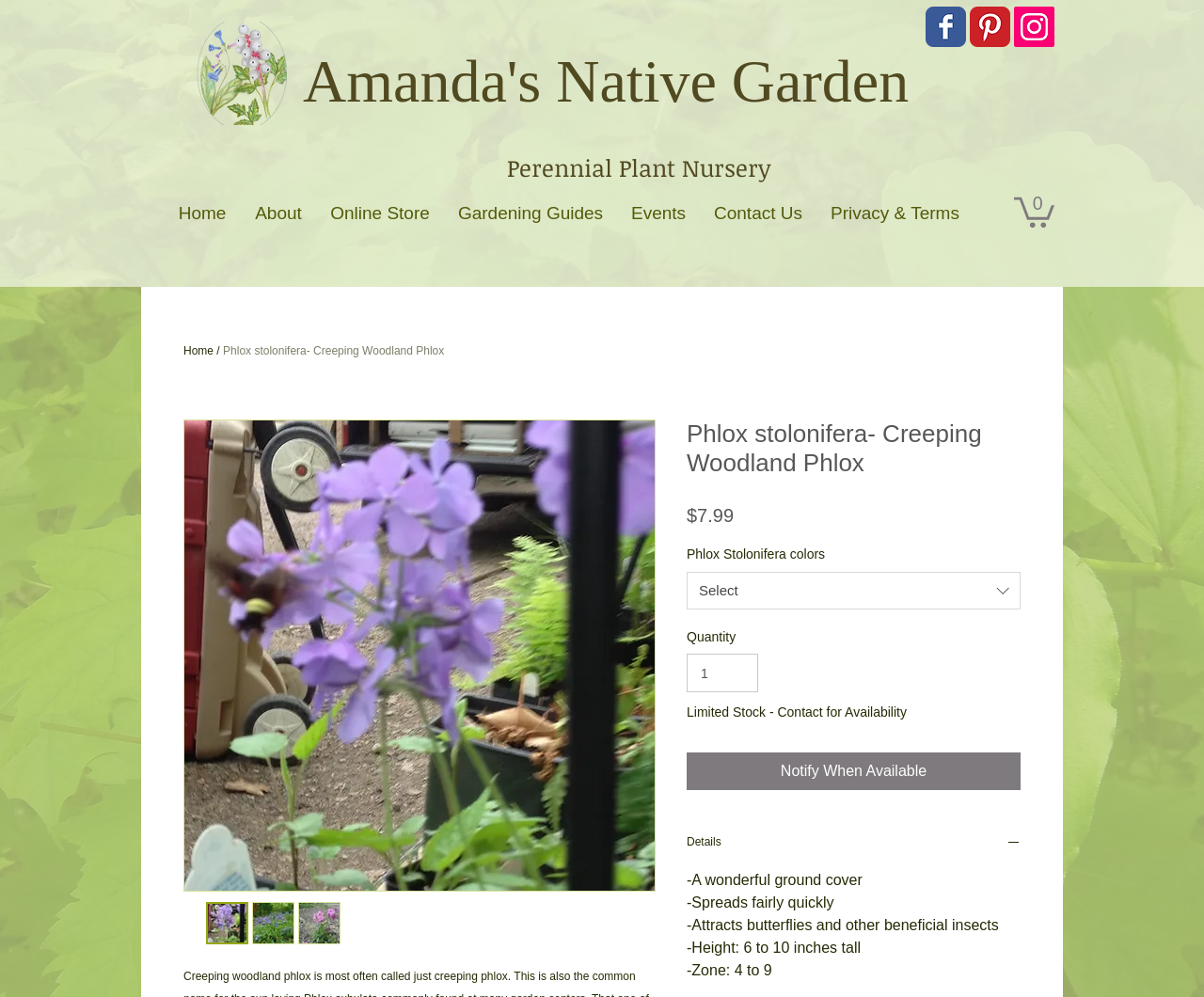Provide the bounding box coordinates for the UI element that is described as: "Gardening Guides".

[0.369, 0.194, 0.512, 0.233]